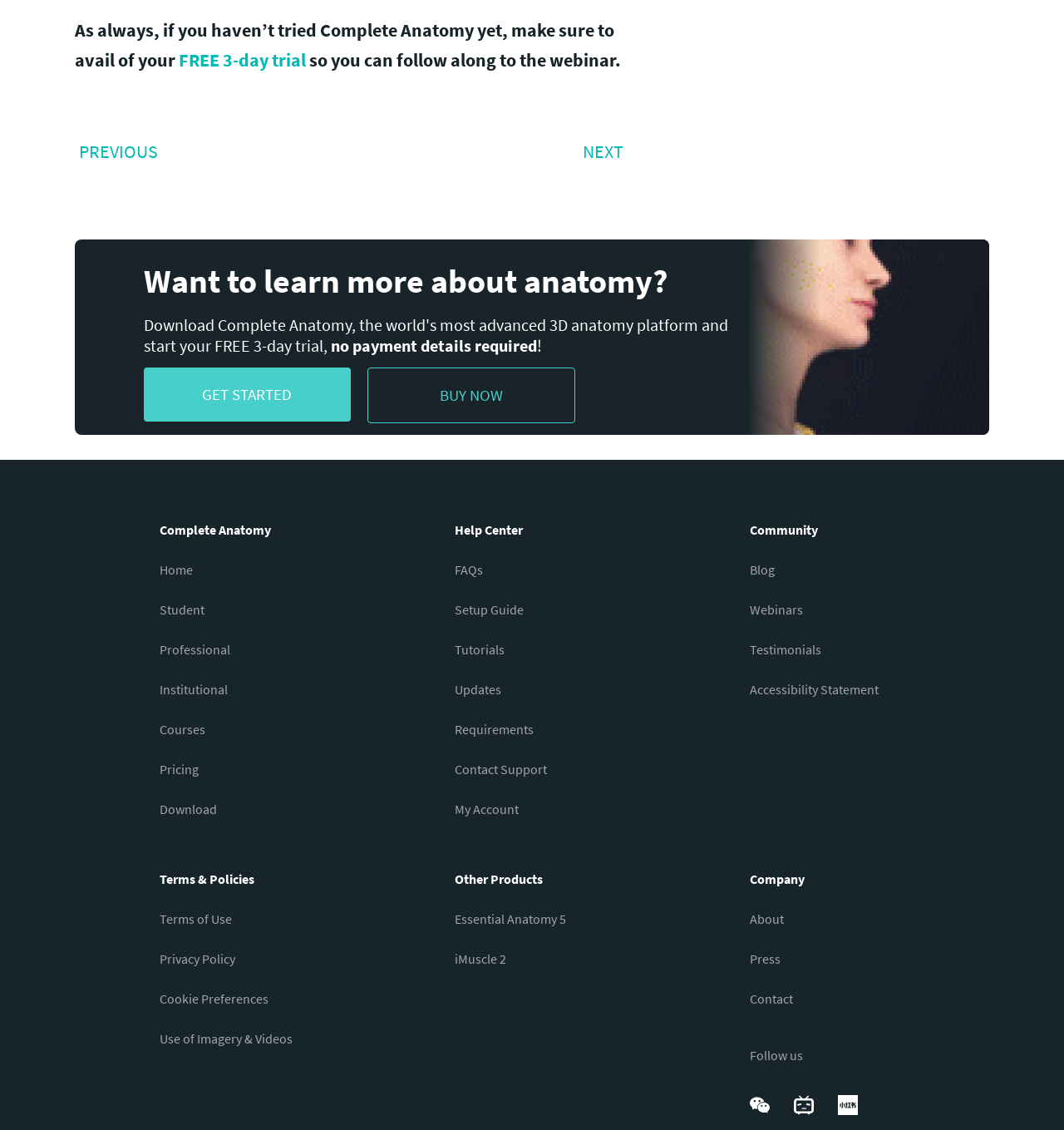Based on the provided description, "NEXT Next post:", find the bounding box of the corresponding UI element in the screenshot.

[0.548, 0.123, 0.586, 0.144]